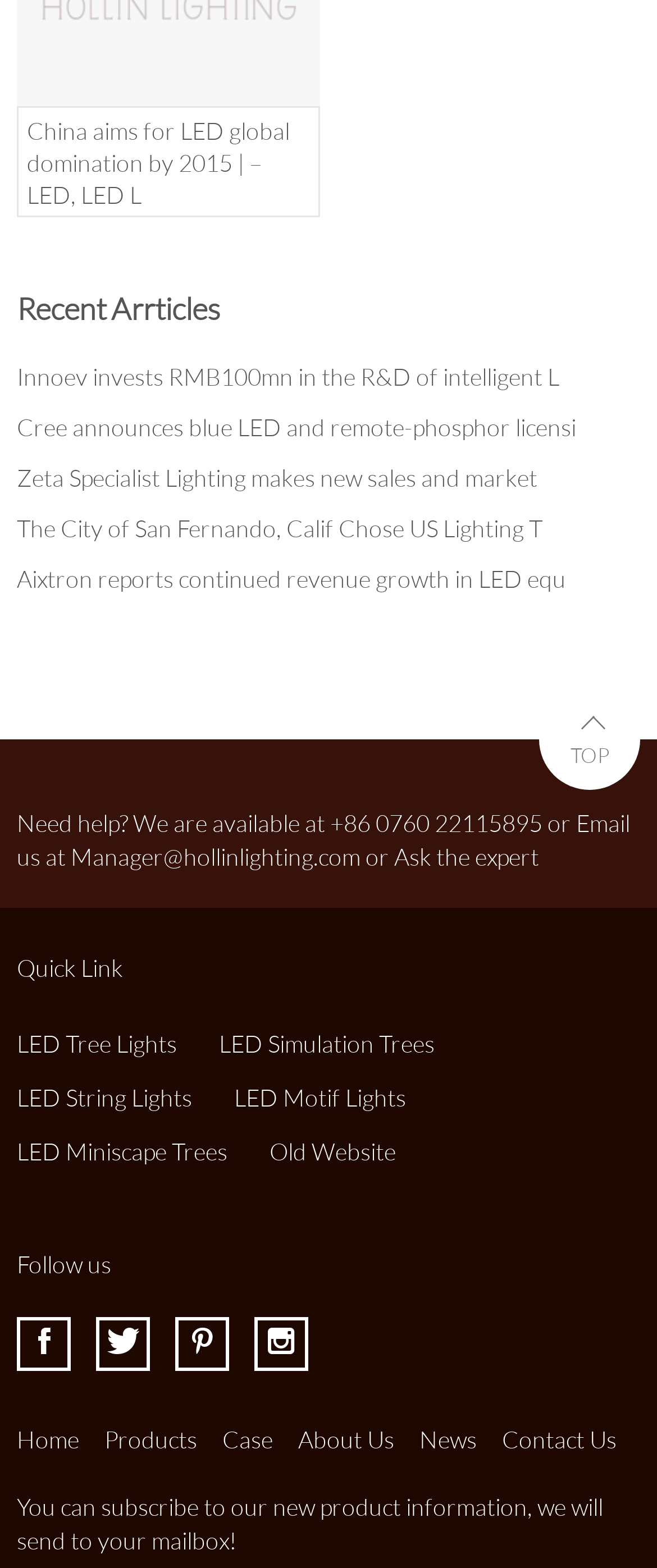Provide the bounding box coordinates for the specified HTML element described in this description: "About Us". The coordinates should be four float numbers ranging from 0 to 1, in the format [left, top, right, bottom].

[0.454, 0.91, 0.6, 0.927]